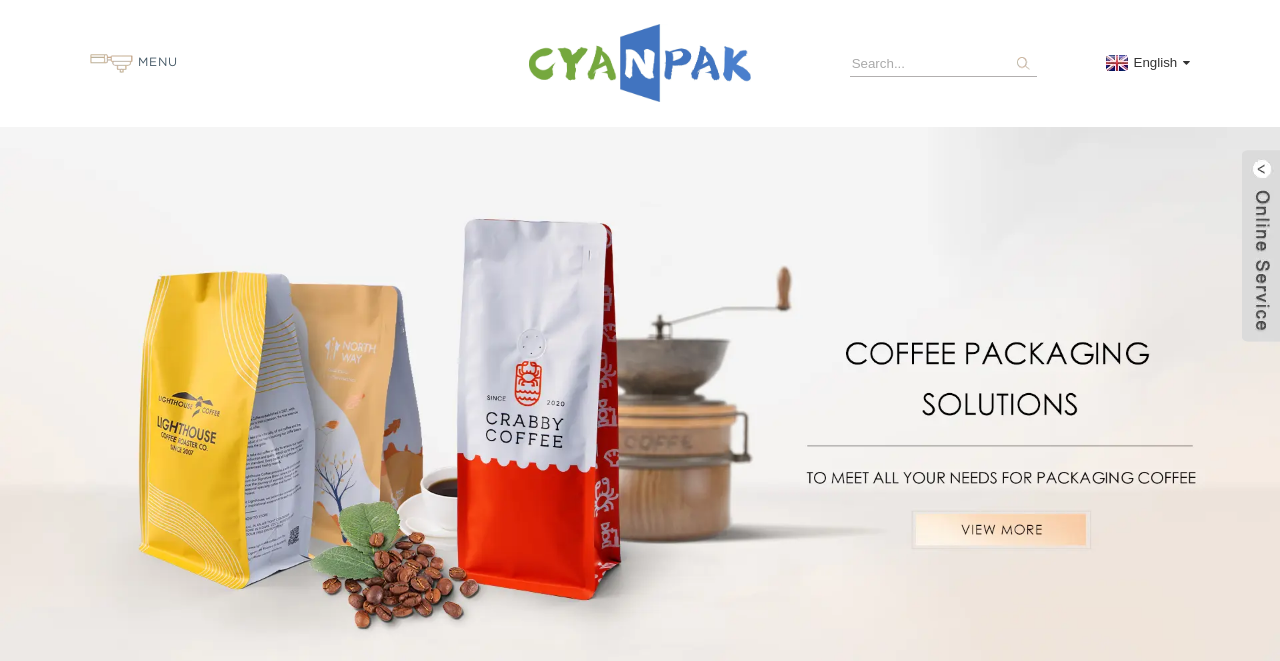Identify the webpage's primary heading and generate its text.

Biodegradable Stand Up Pouch - Manufacturers, Suppliers, Factory From China